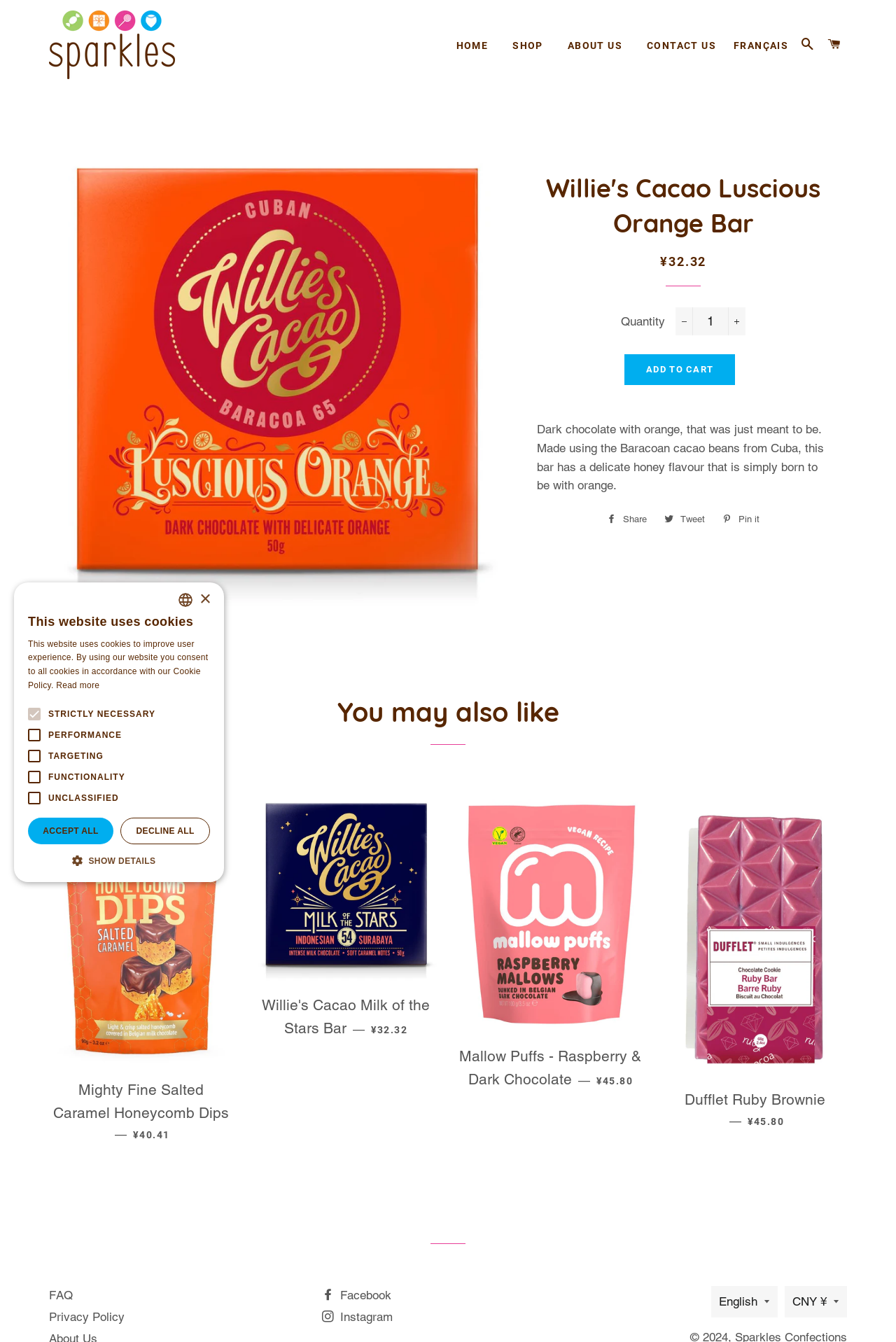Please find the bounding box coordinates of the clickable region needed to complete the following instruction: "Increase item quantity by one". The bounding box coordinates must consist of four float numbers between 0 and 1, i.e., [left, top, right, bottom].

[0.813, 0.229, 0.832, 0.25]